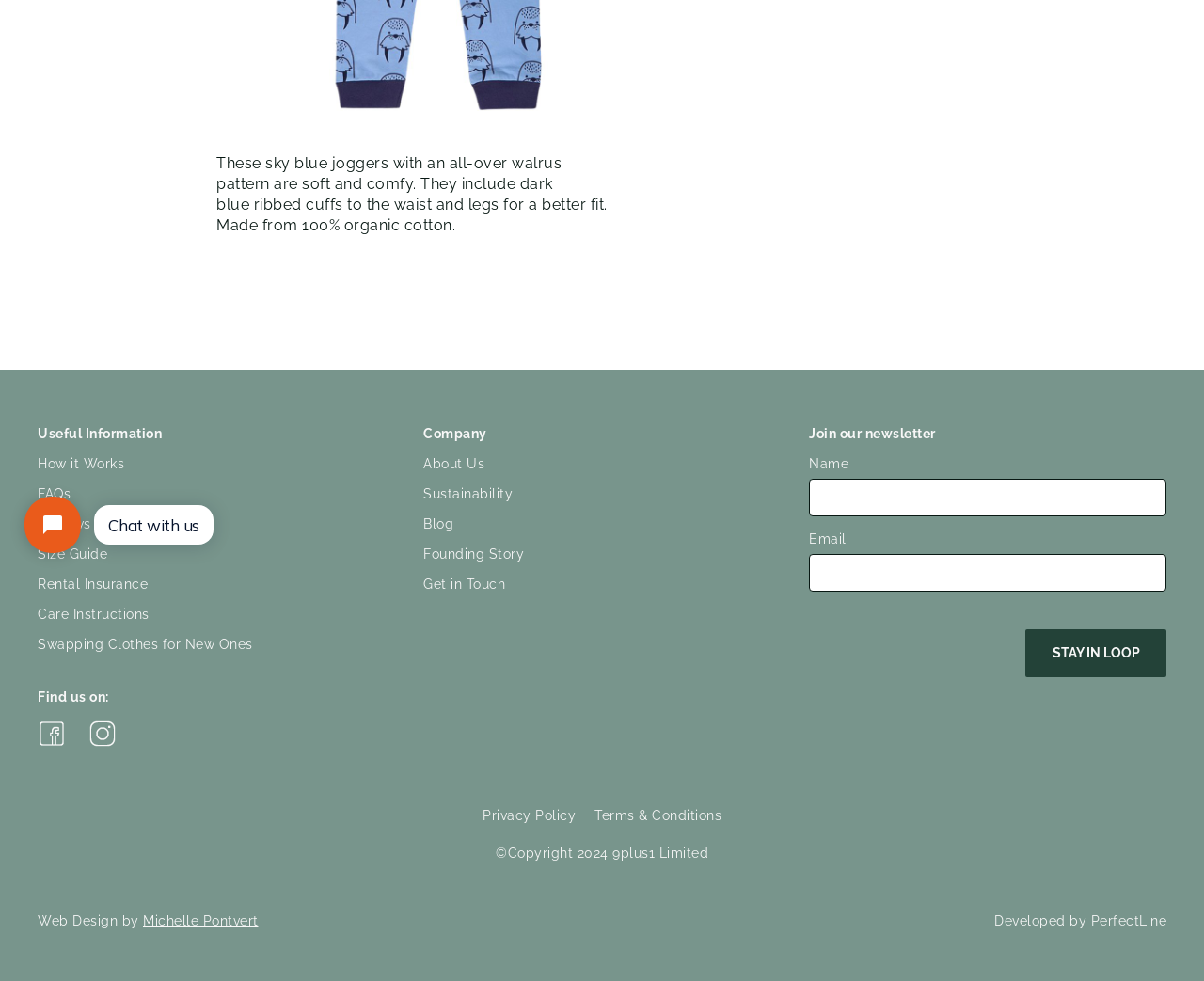Find and provide the bounding box coordinates for the UI element described with: "Web Design by Michelle Pontvert".

[0.031, 0.931, 0.214, 0.947]